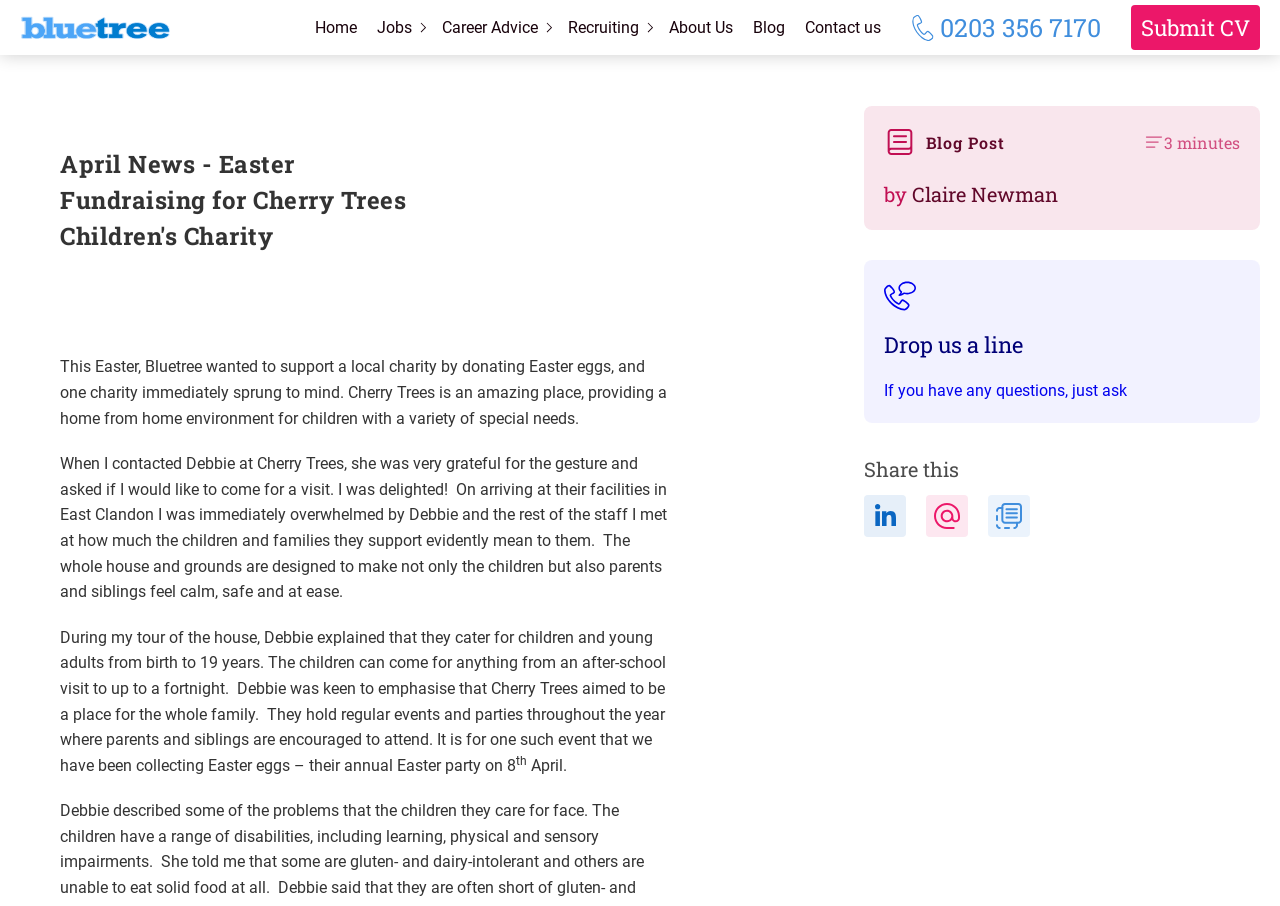Provide the bounding box coordinates for the area that should be clicked to complete the instruction: "Click the 'Home' link".

[0.246, 0.016, 0.279, 0.045]